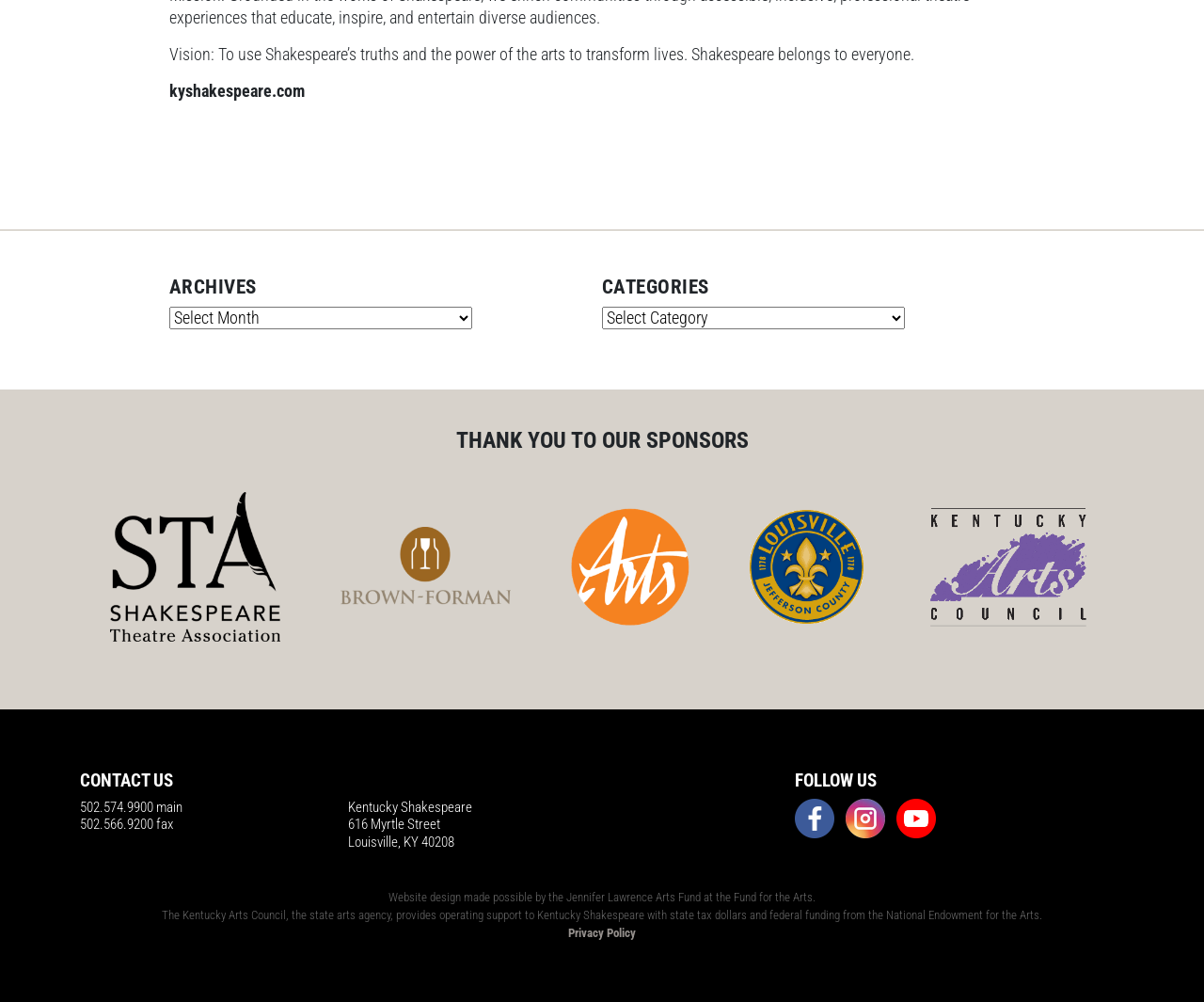Find the UI element described as: "parent_node: FOLLOW US" and predict its bounding box coordinates. Ensure the coordinates are four float numbers between 0 and 1, [left, top, right, bottom].

[0.66, 0.806, 0.696, 0.825]